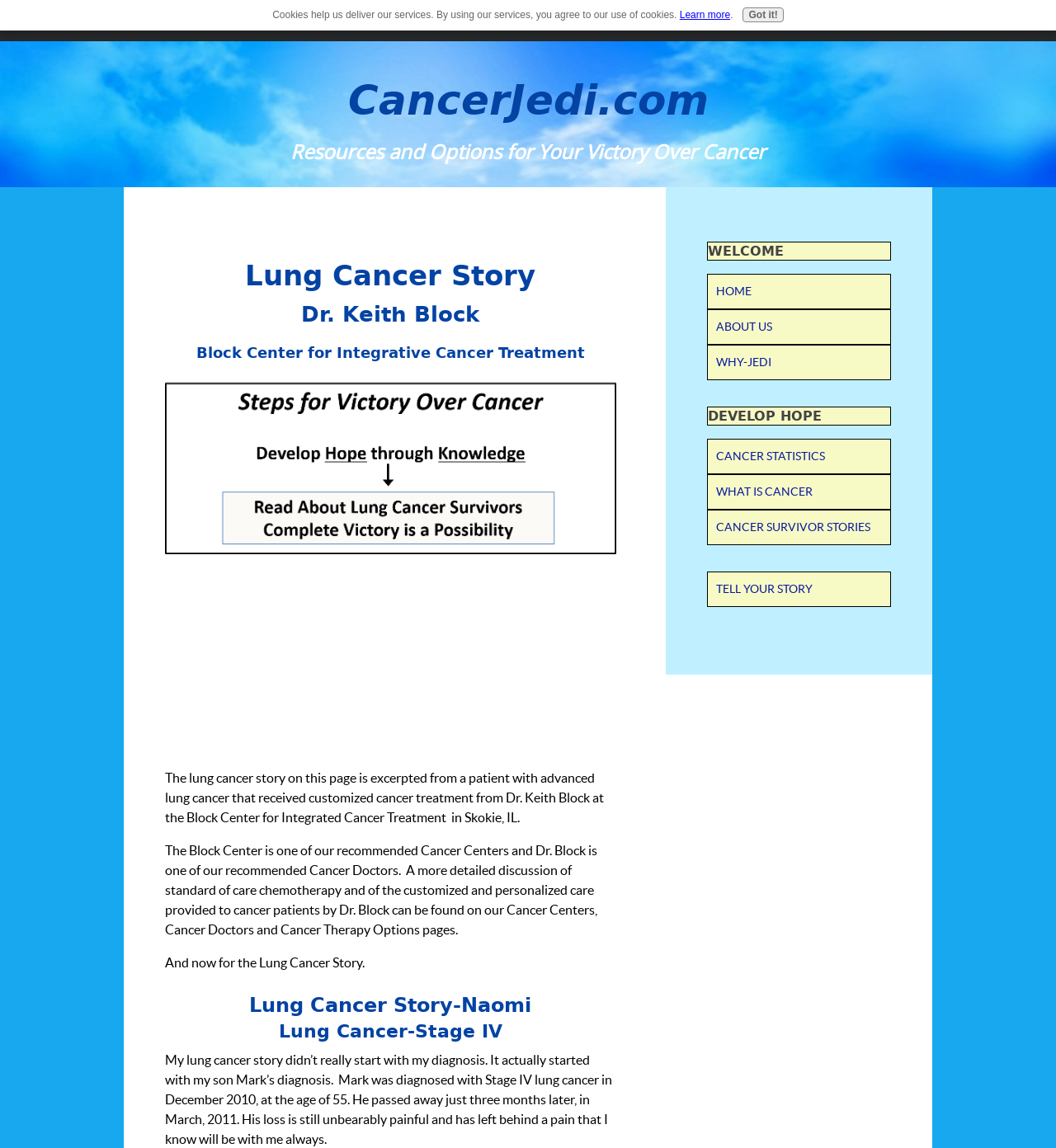Provide a thorough description of the webpage's content and layout.

The webpage is about personal stories of lung cancer survivors and their paths to victory. At the top, there is a link to "CancerJedi.com" and a static text "Resources and Options for Your Victory Over Cancer". Below this, there is a heading "Lung Cancer Story Dr. Keith Block Block Center for Integrative Cancer Treatment" followed by an image. 

To the right of the image, there is an advertisement iframe. Below the image, there are three paragraphs of static text describing a patient's lung cancer story and the Block Center for Integrated Cancer Treatment. 

Further down, there is a heading "Lung Cancer Story-Naomi Lung Cancer-Stage IV" followed by a personal story of Naomi's experience with lung cancer. 

On the right side of the page, there is a navigation menu with headings "WELCOME" and "DEVELOP HOPE" and links to "HOME", "ABOUT US", "WHY-JEDI", "CANCER STATISTICS", "WHAT IS CANCER", "CANCER SURVIVOR STORIES", and "TELL YOUR STORY". 

At the bottom of the page, there is a notification about cookies, a link to "Learn more", and a "Got it!" button.